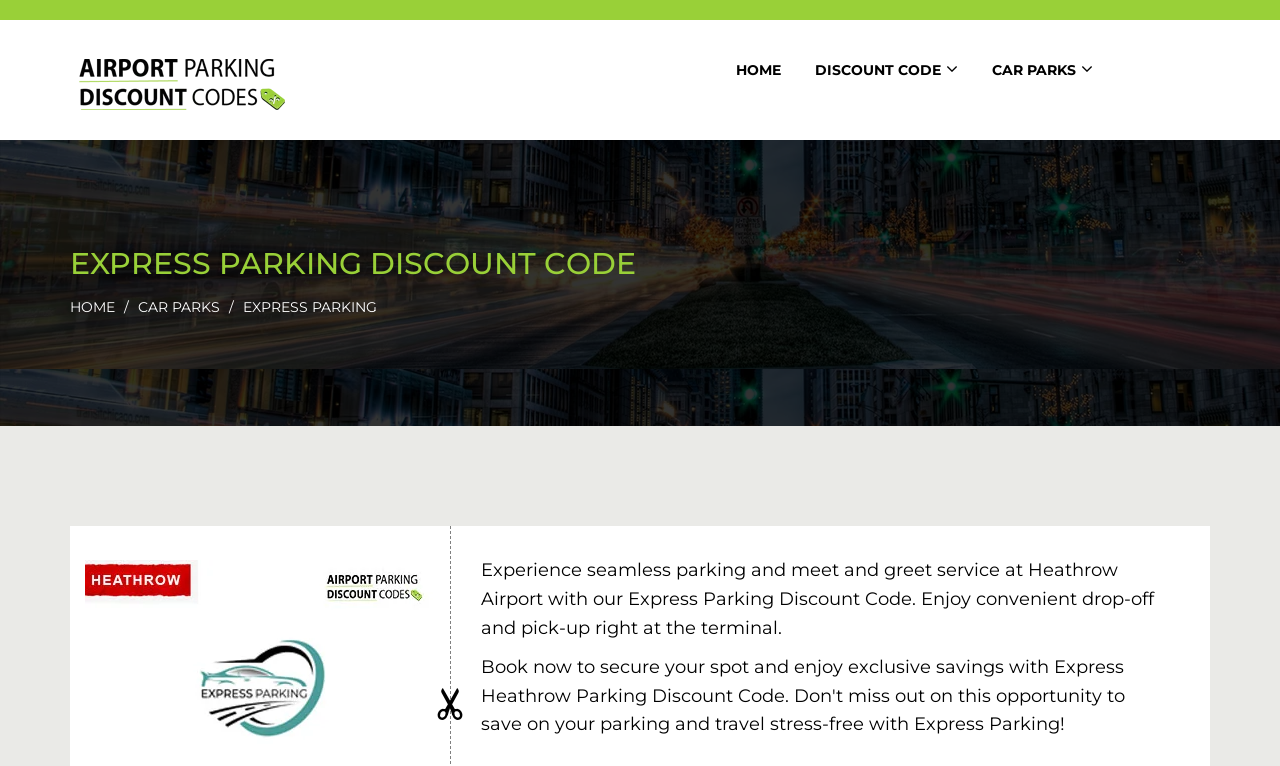How many navigation links are in the top menu?
Look at the image and answer the question using a single word or phrase.

3